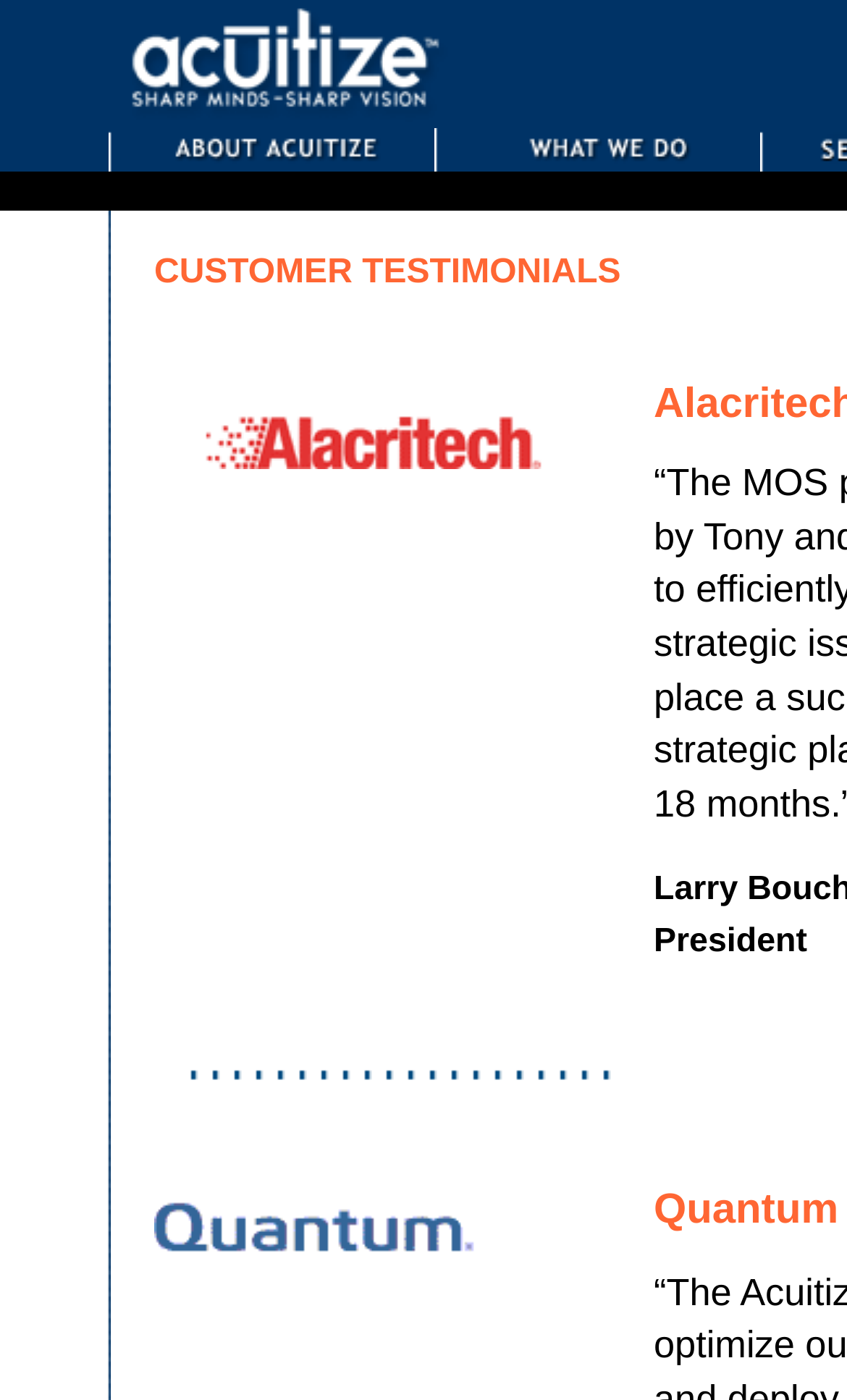Offer an in-depth caption of the entire webpage.

The webpage is dedicated to showcasing customer testimonials for Acuitize. At the top, there are three links, each accompanied by an image, arranged horizontally across the page. These links are positioned near the top of the page, with the first one located at the top-left corner, the second one in the middle, and the third one at the top-right corner.

Below these links, there is a large section that takes up most of the page's real estate. This section contains three images, arranged vertically, with the first one at the top, the second one in the middle, and the third one at the bottom. These images are positioned near the center of the page, with some space between them.

The overall layout of the webpage is simple and easy to navigate, with a clear focus on showcasing customer testimonials through images and links.